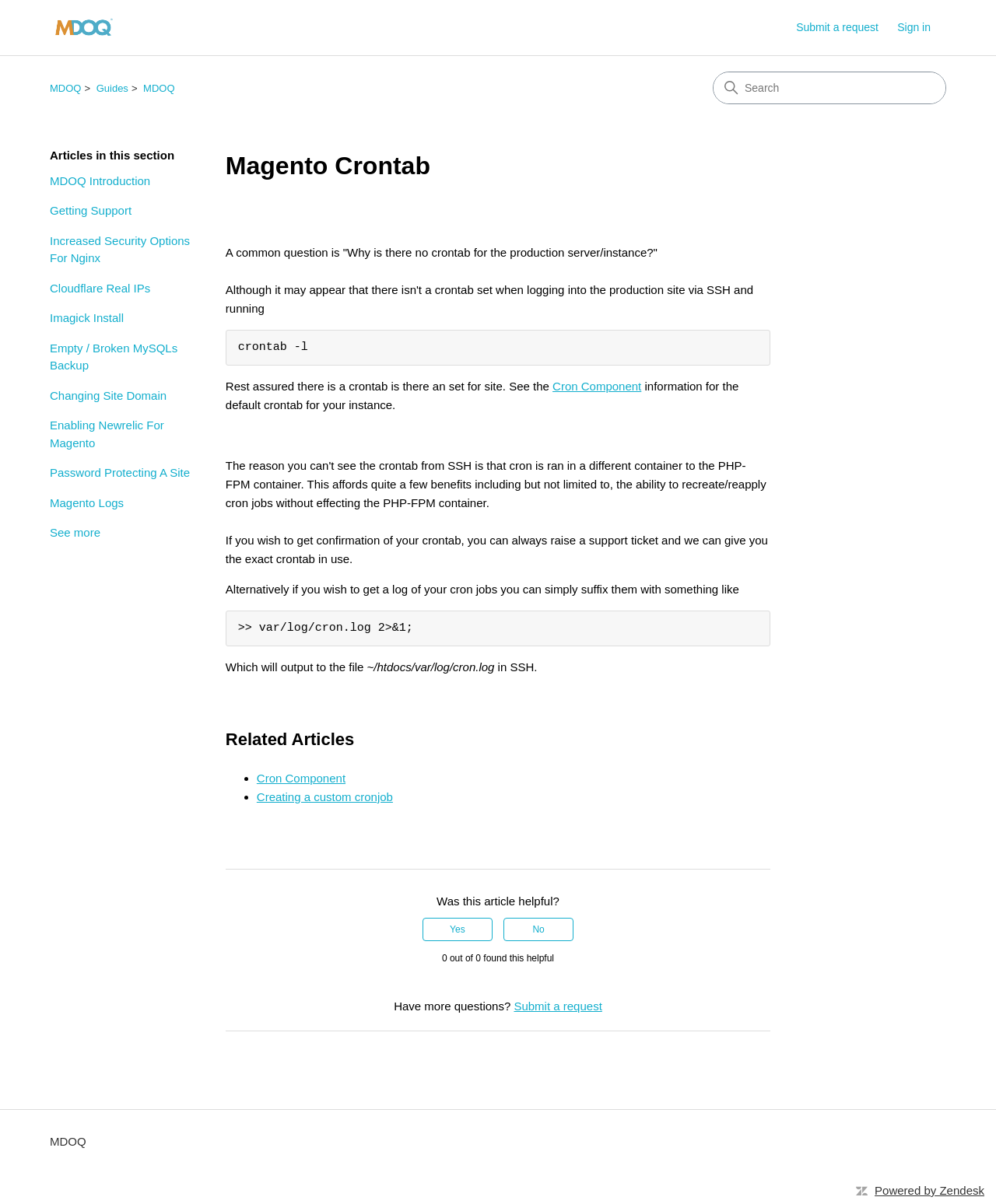Determine the bounding box for the UI element that matches this description: "No".

[0.506, 0.762, 0.576, 0.782]